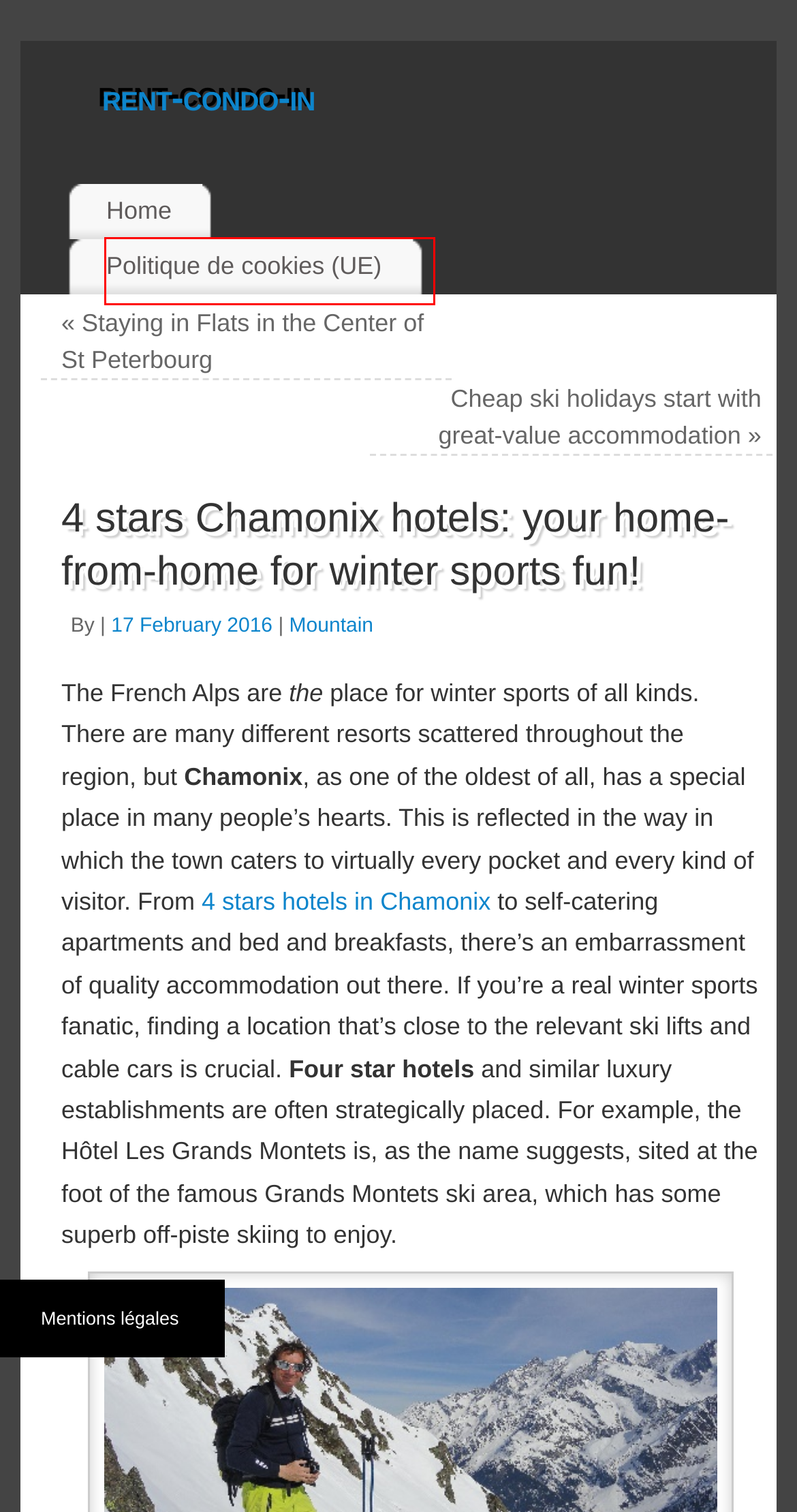Consider the screenshot of a webpage with a red bounding box and select the webpage description that best describes the new page that appears after clicking the element inside the red box. Here are the candidates:
A. Politique de cookies (UE) - rent-condo-in
B. Val Thorens: the French Alps ski resort for cheap skiing holidays
C. Things to know when booking a place in Paris - rent-condo-in
D. rent-condo-in -
E. Better rent or buy an accommodation in a ski resort? - rent-condo-in
F. Archives Mountain - rent-condo-in
G. Archives Holidays somewhere else - rent-condo-in
H. Staying in Flats in the Center of St Peterbourg - rent-condo-in

A